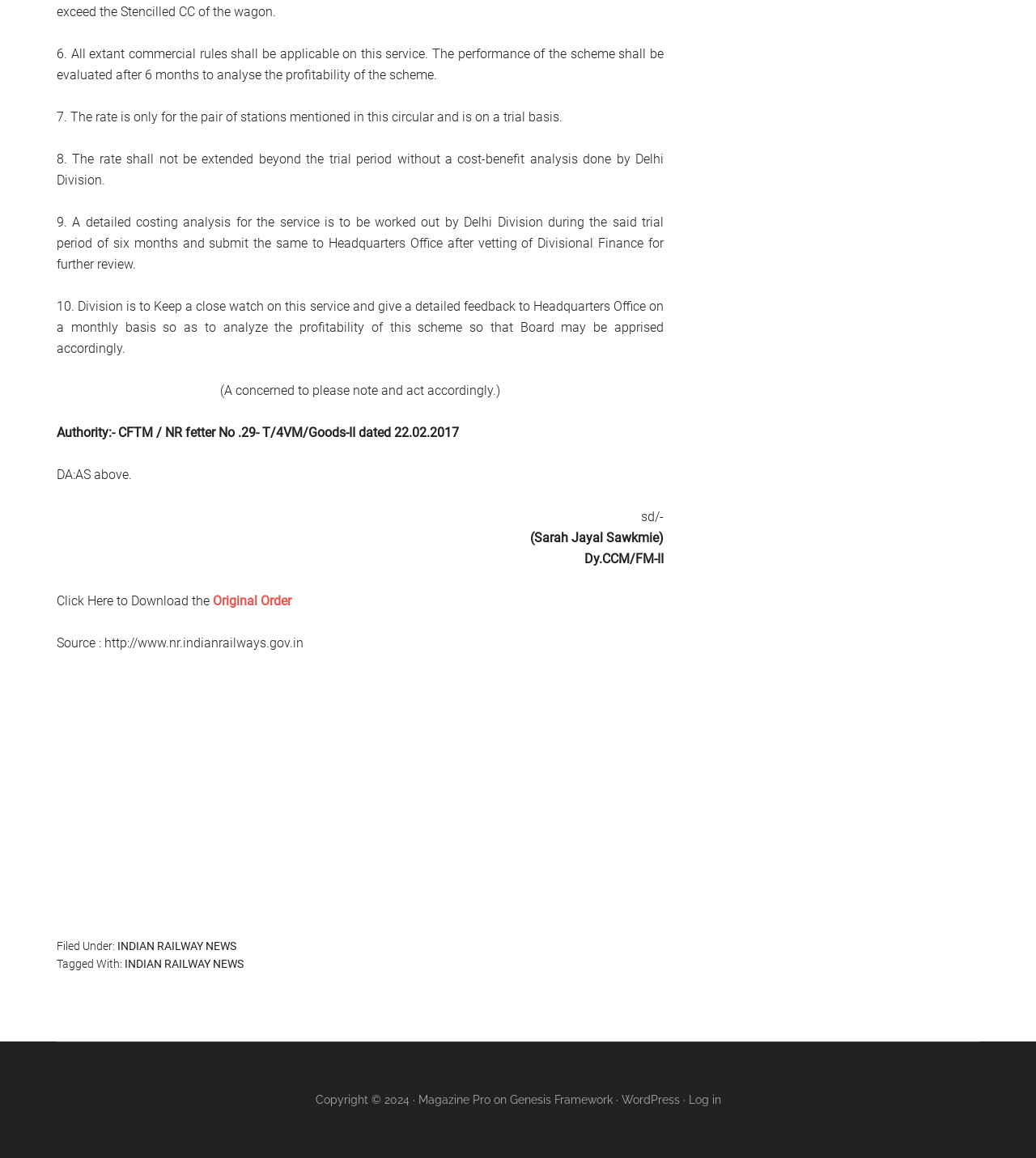Find the bounding box coordinates for the area you need to click to carry out the instruction: "Click the link to magazine pro". The coordinates should be four float numbers between 0 and 1, indicated as [left, top, right, bottom].

[0.404, 0.944, 0.473, 0.955]